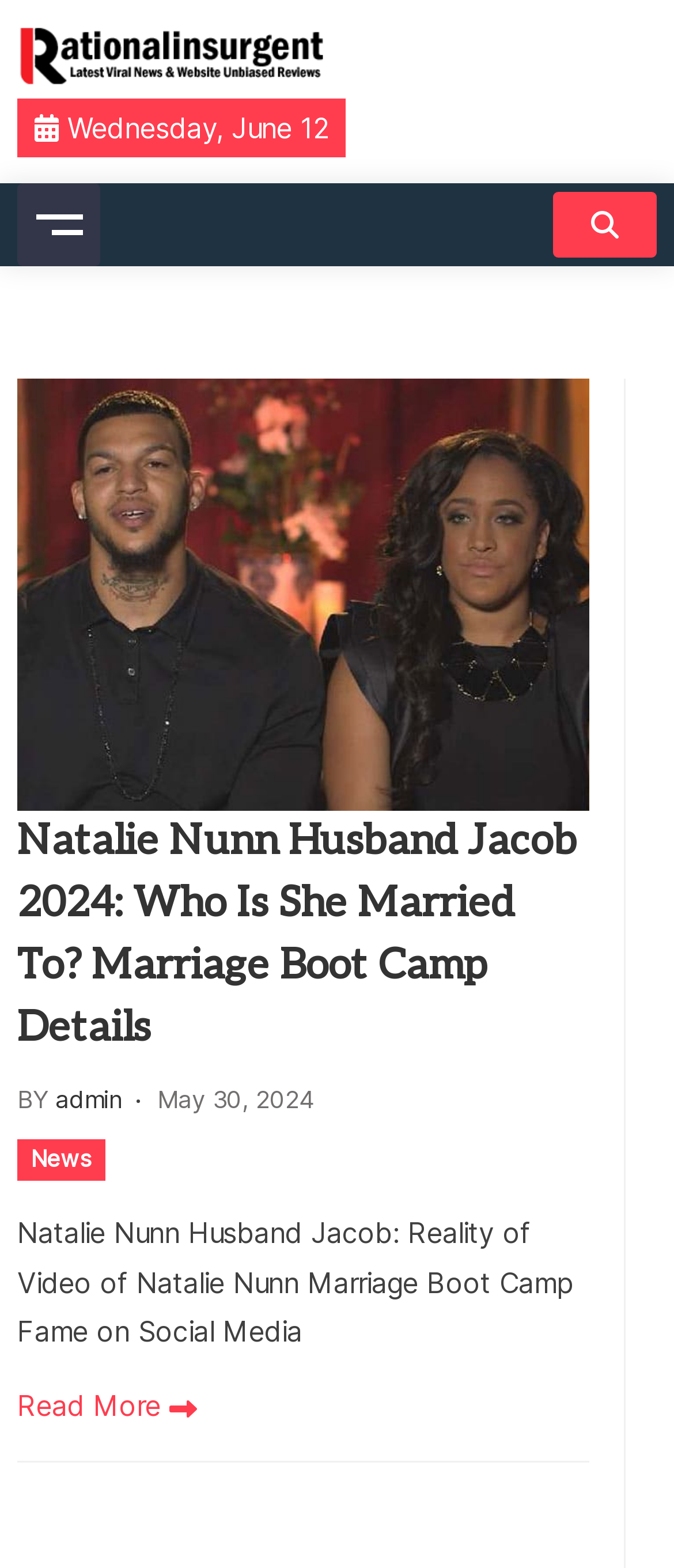Bounding box coordinates are specified in the format (top-left x, top-left y, bottom-right x, bottom-right y). All values are floating point numbers bounded between 0 and 1. Please provide the bounding box coordinate of the region this sentence describes: News

[0.026, 0.727, 0.156, 0.753]